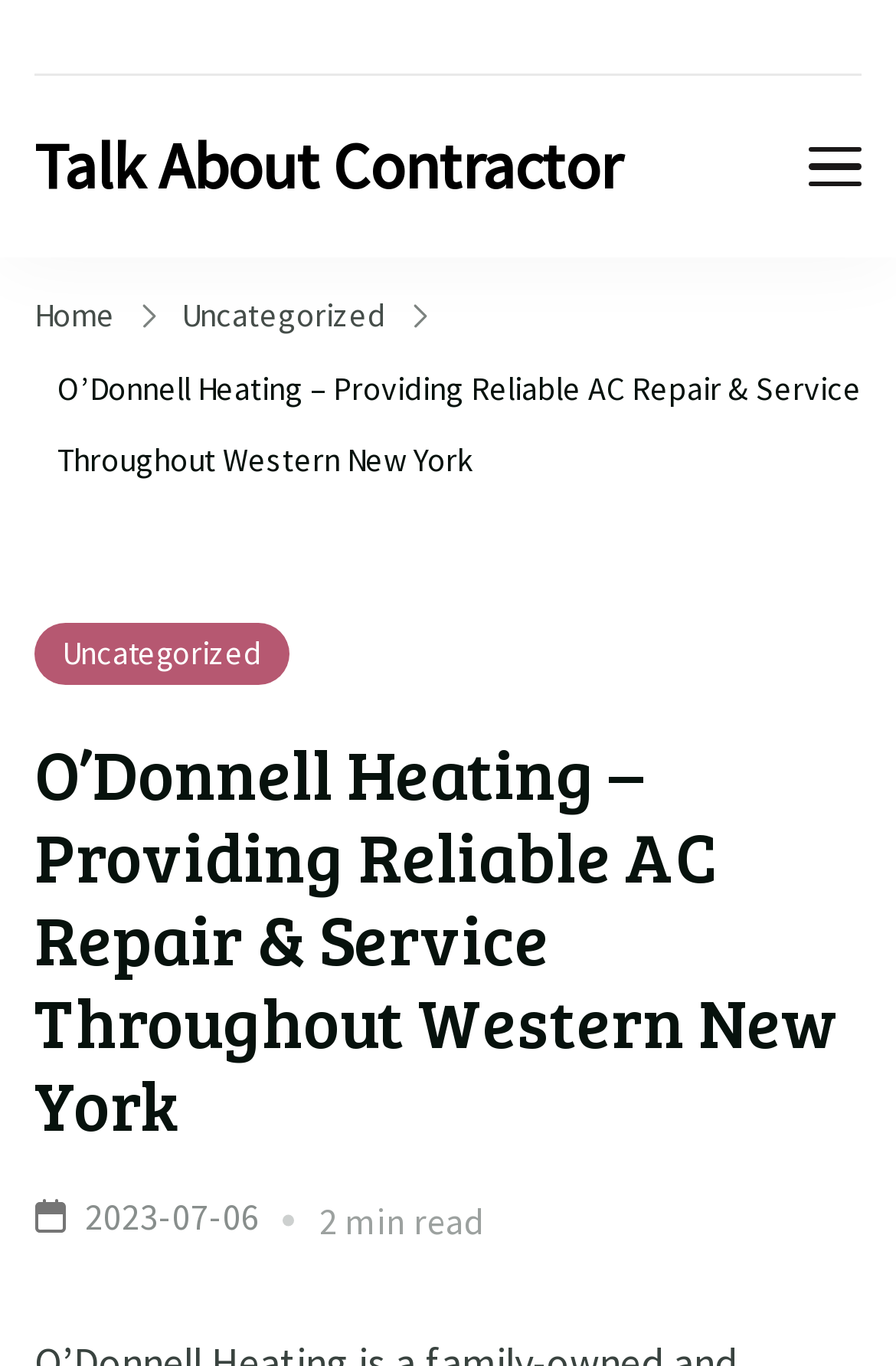How many images are on the page?
Provide a short answer using one word or a brief phrase based on the image.

3